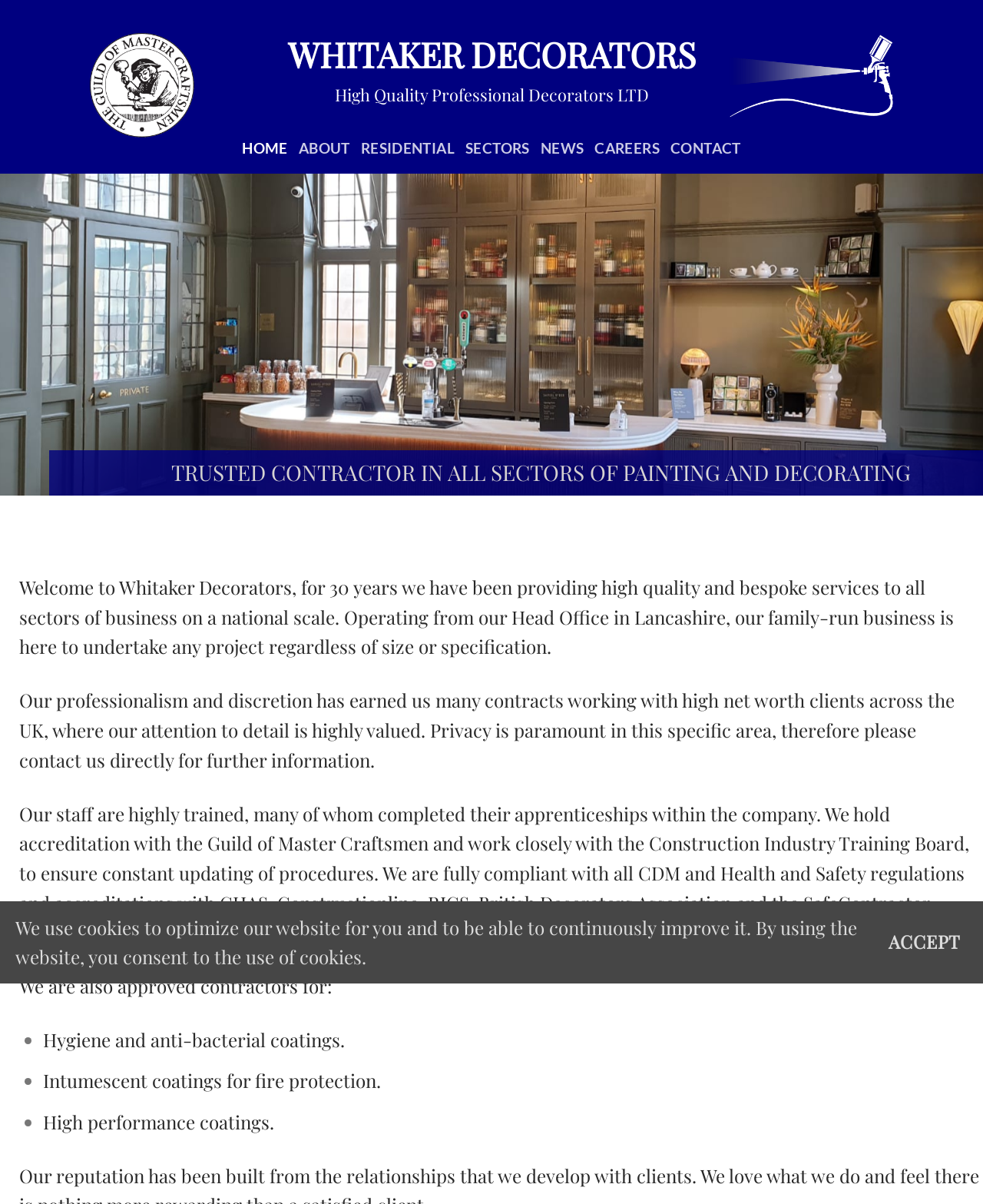Please examine the image and provide a detailed answer to the question: What is the company name?

The company name is obtained from the root element 'Whitaker Decorators – High Quality Professional Decorators LTD' and also from the link 'WHITAKER DECORATORS' at the top of the webpage.